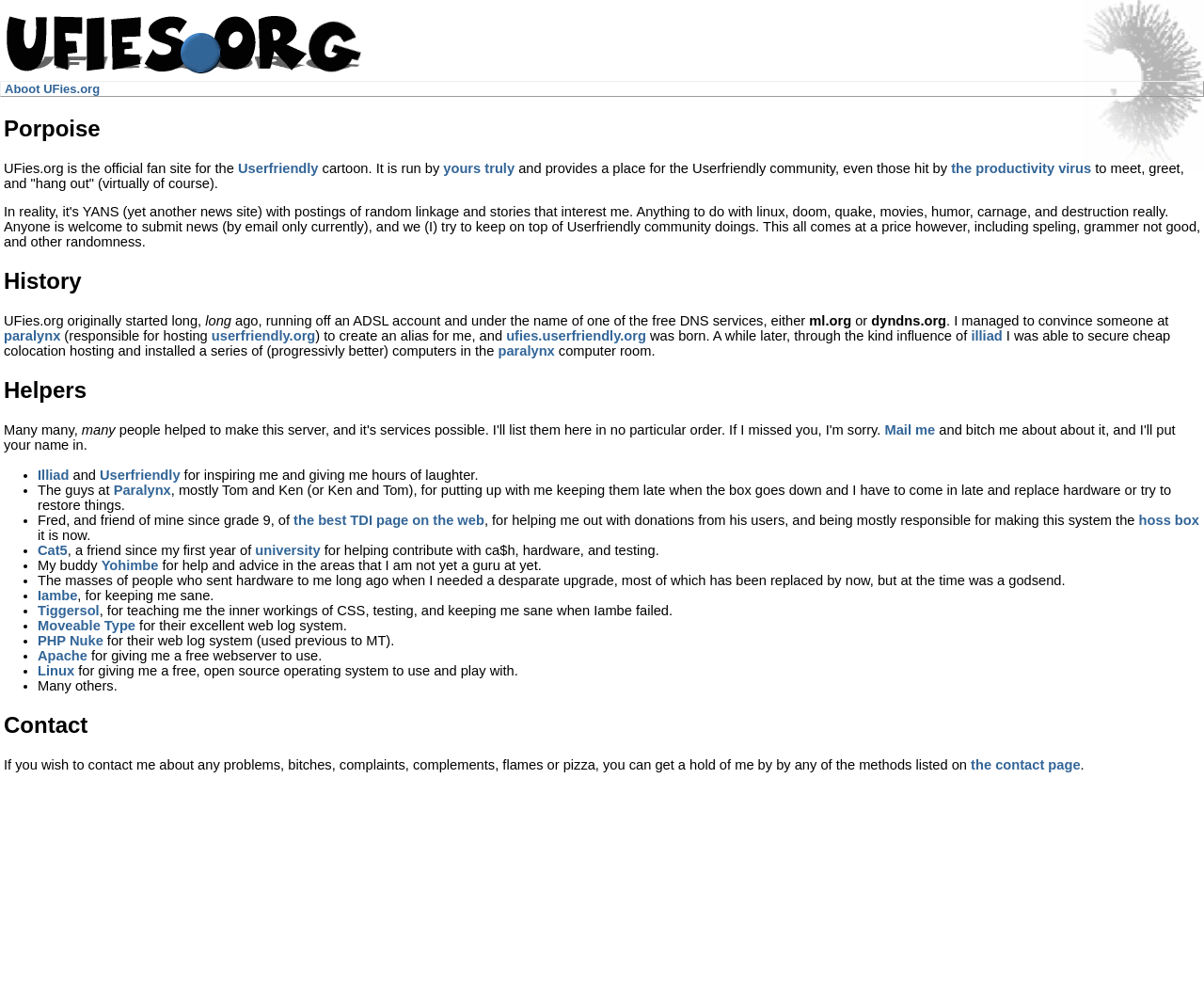Please determine the bounding box coordinates of the area that needs to be clicked to complete this task: 'Contact the administrator'. The coordinates must be four float numbers between 0 and 1, formatted as [left, top, right, bottom].

[0.003, 0.711, 1.0, 0.738]